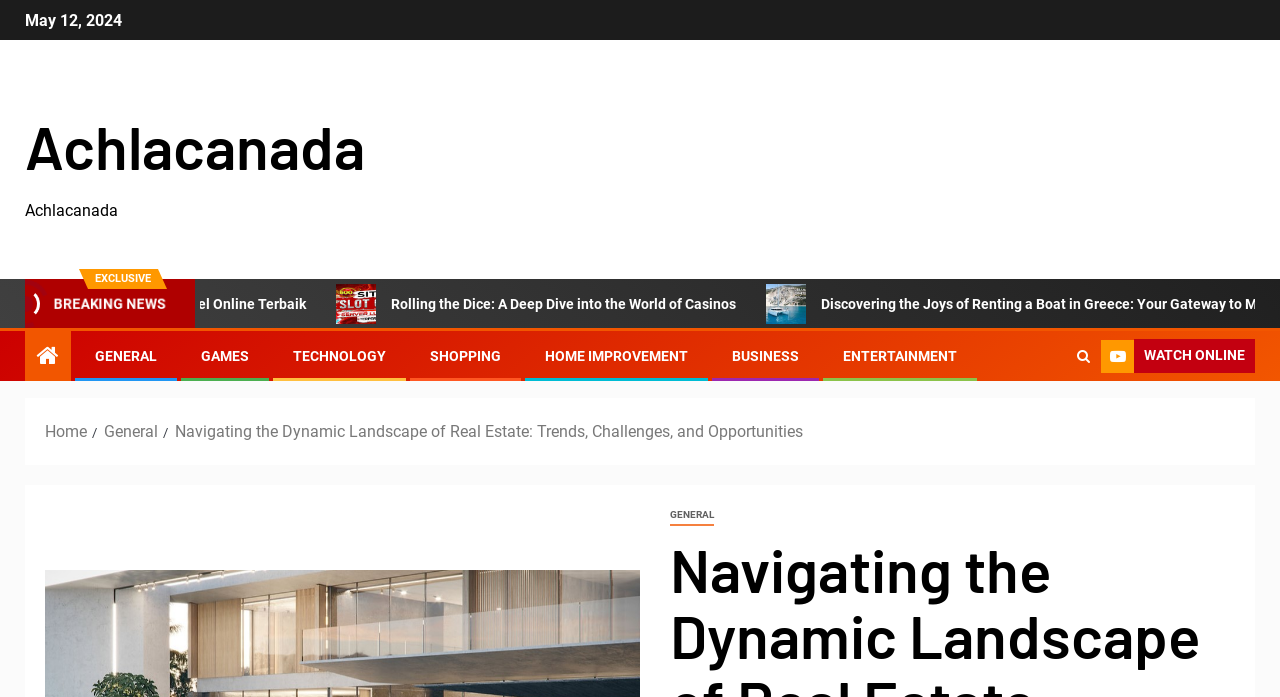What is the purpose of the 'WATCH ONLINE' button?
Answer the question in a detailed and comprehensive manner.

I found the 'WATCH ONLINE' button and inferred that its purpose is to allow users to watch online content, possibly related to the articles or news on the webpage.